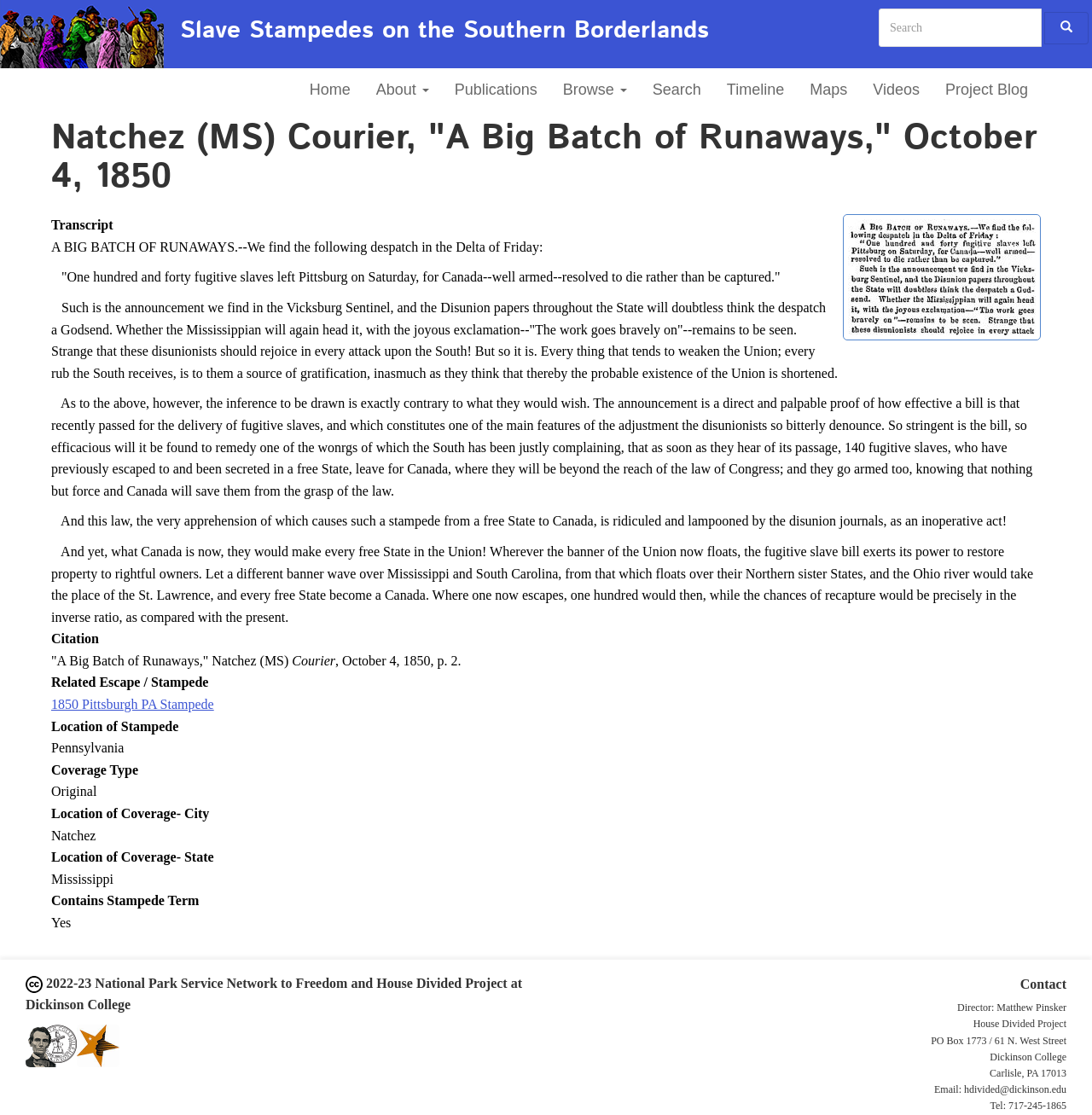Can you find the bounding box coordinates of the area I should click to execute the following instruction: "View the article"?

[0.047, 0.192, 0.953, 0.837]